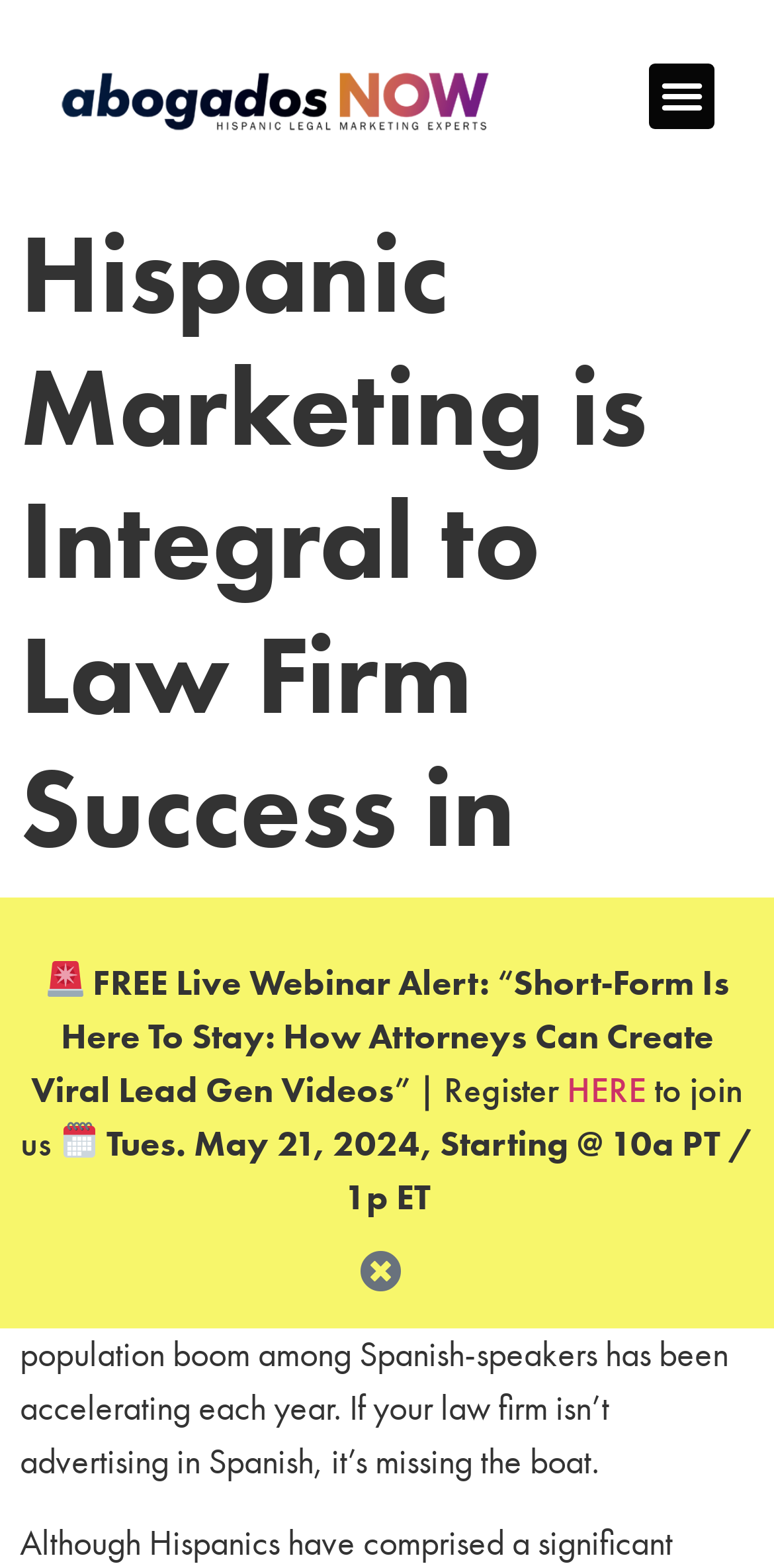When is the free live webinar?
From the image, respond using a single word or phrase.

Tues. May 21, 2024